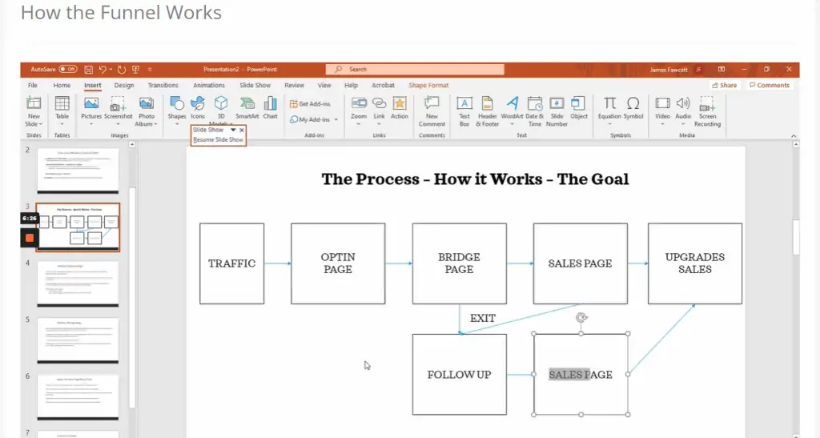What is the purpose of the 'FOLLOW UP' pathway?
Please use the visual content to give a single word or phrase answer.

To return to the 'SALES PAGE'